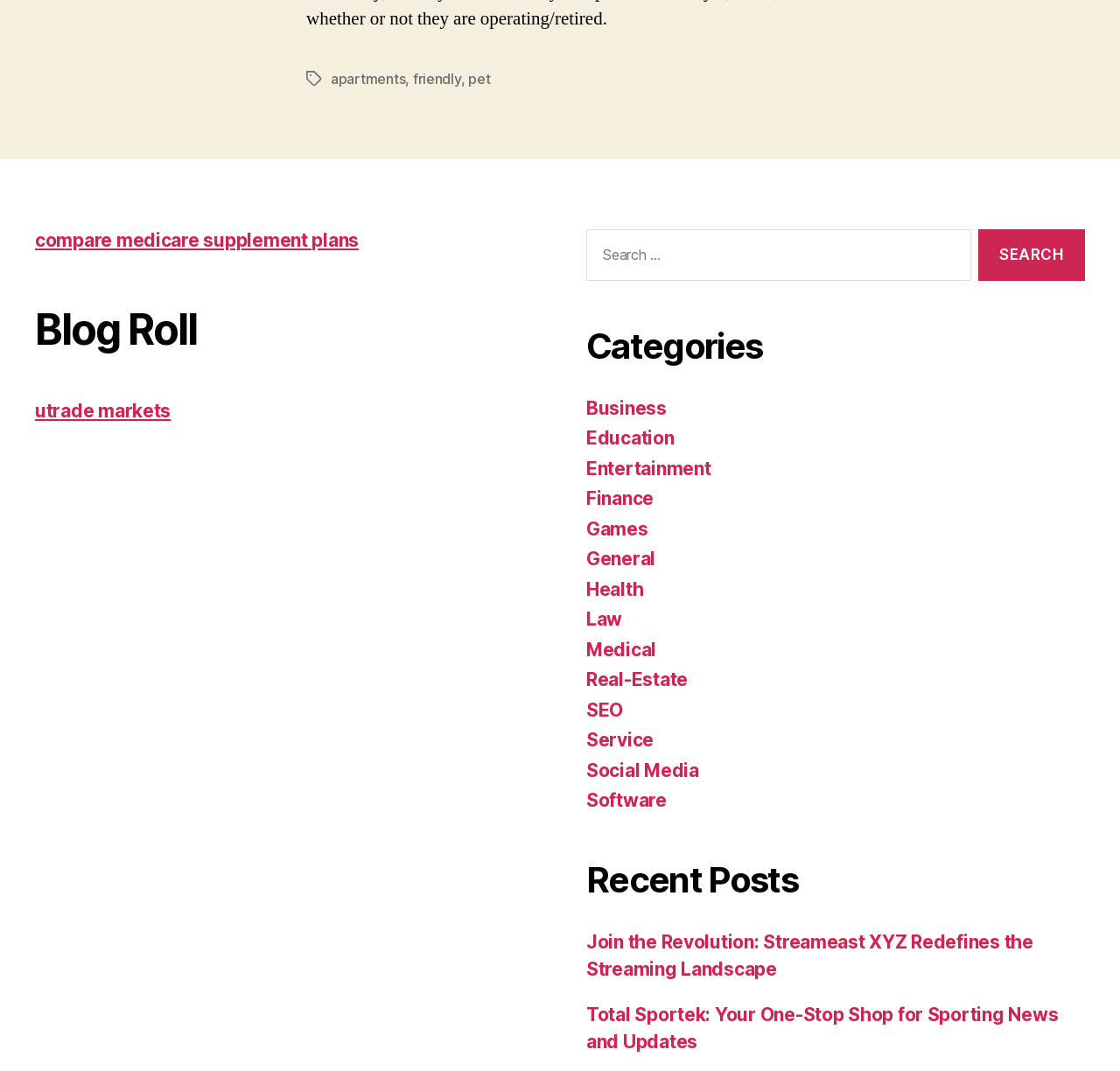What is the second tag listed?
Answer with a single word or phrase, using the screenshot for reference.

friendly